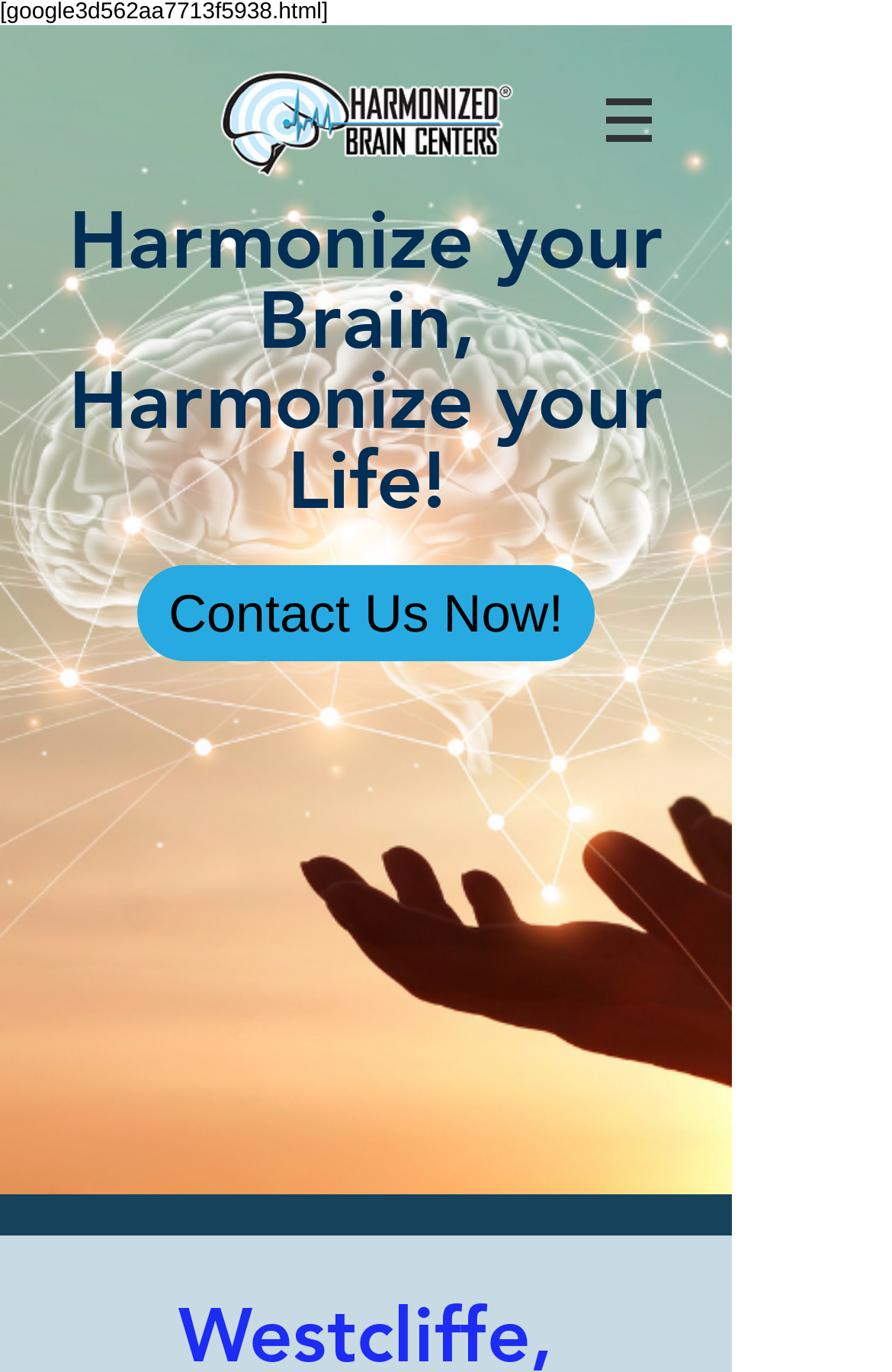Given the description "aria-label="Facebook"", provide the bounding box coordinates of the corresponding UI element.

[0.351, 0.705, 0.441, 0.764]